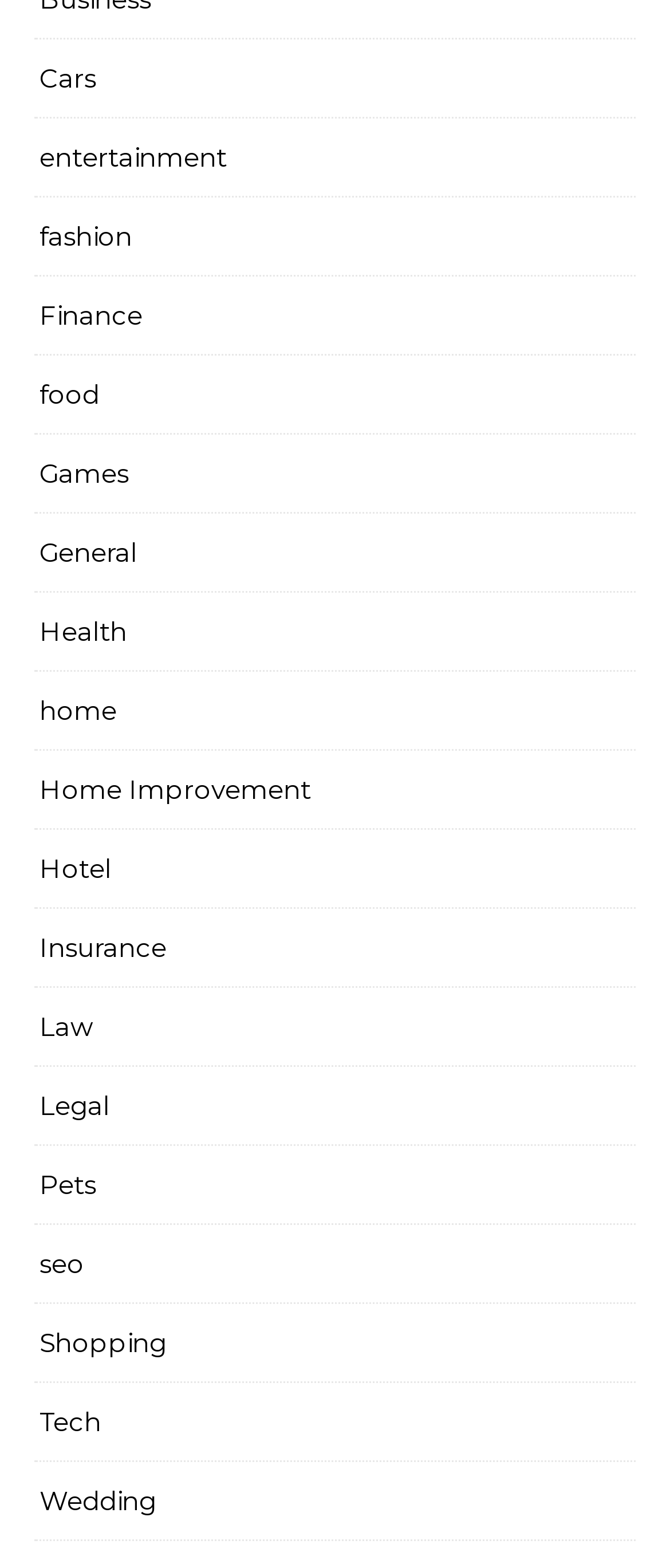Please locate the bounding box coordinates of the element that should be clicked to complete the given instruction: "Browse entertainment".

[0.059, 0.076, 0.338, 0.125]